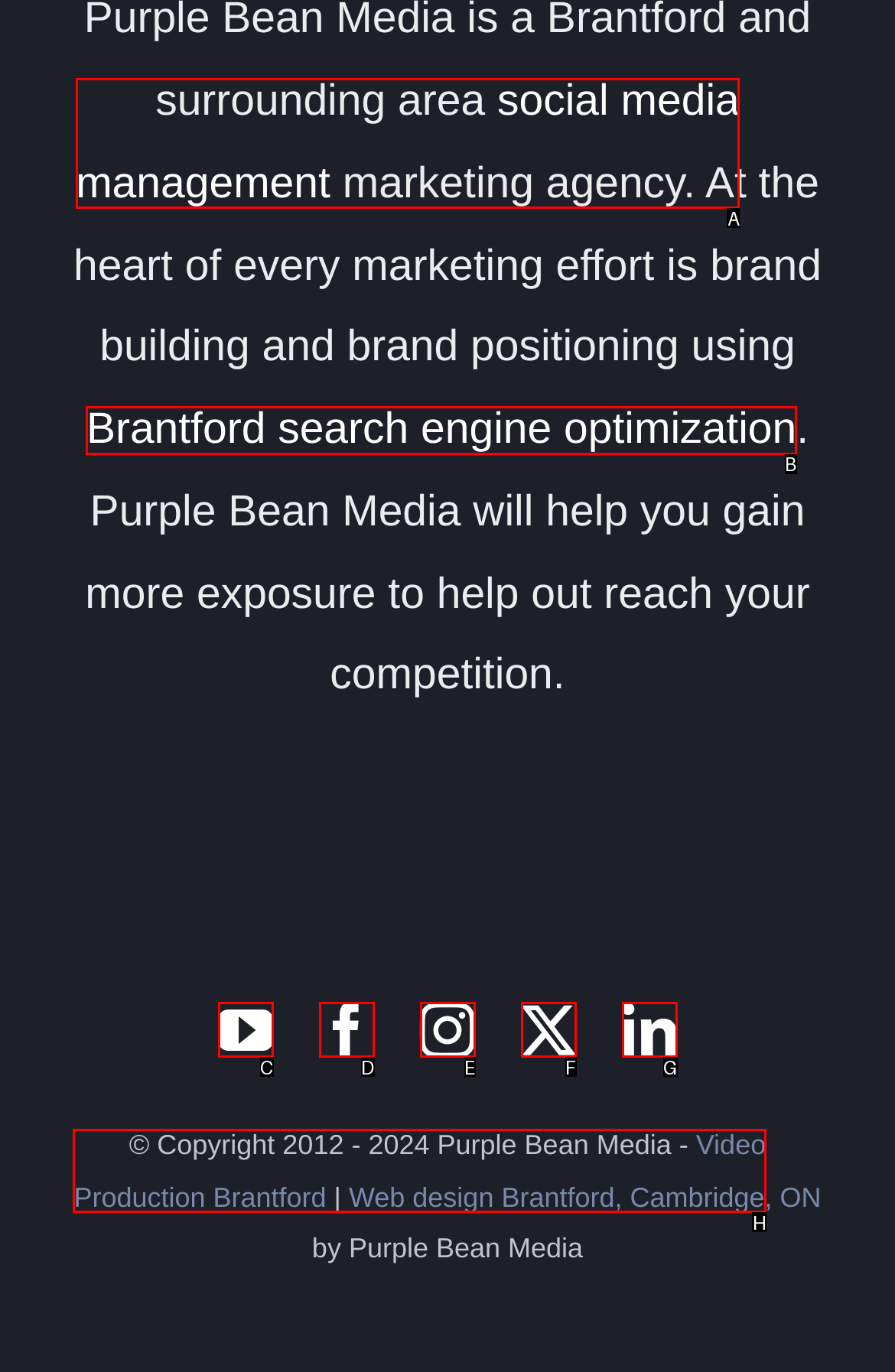Figure out which option to click to perform the following task: Read the blog
Provide the letter of the correct option in your response.

None